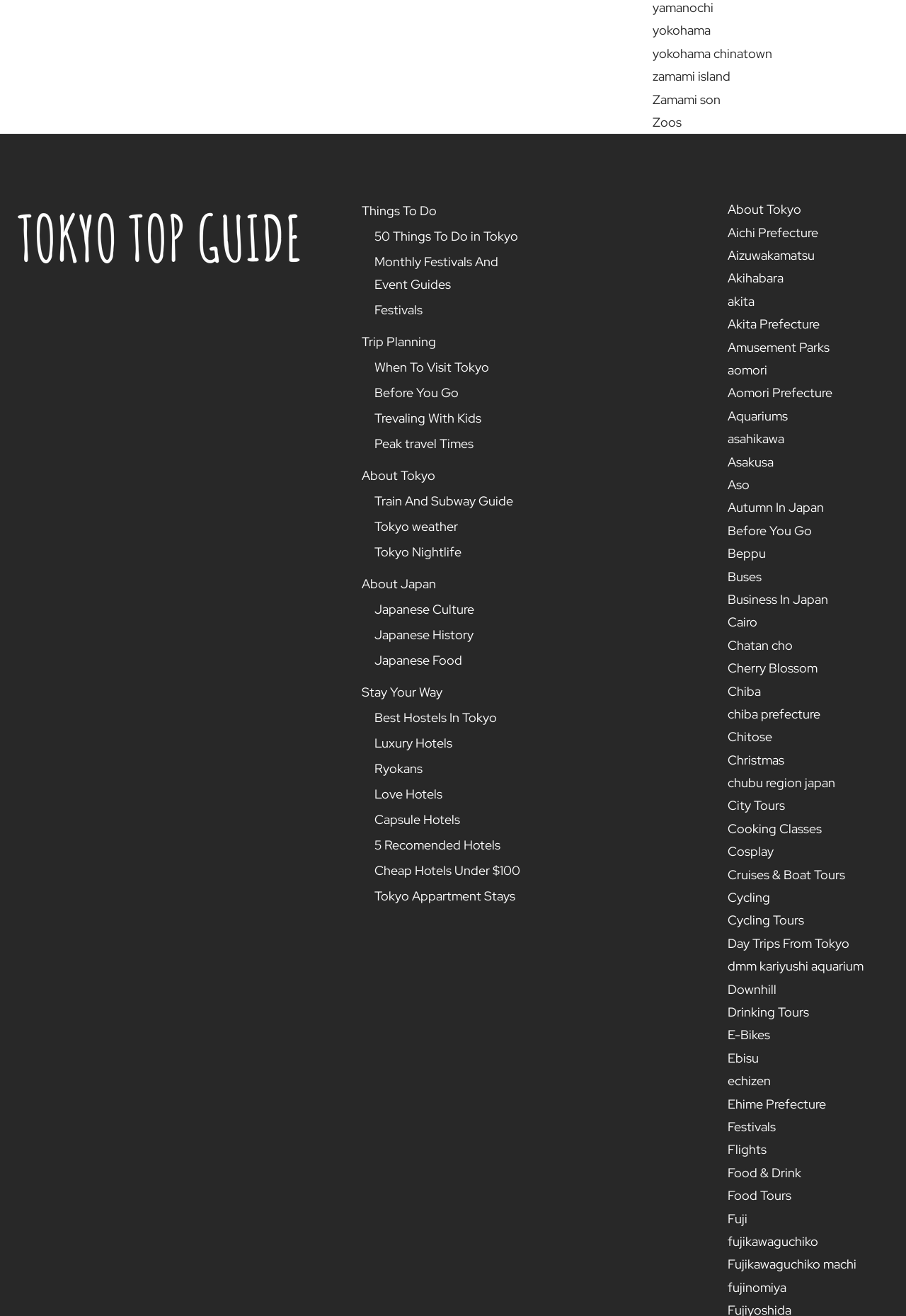Please find the bounding box coordinates of the element that must be clicked to perform the given instruction: "Visit 'Tokyo Top Guide'". The coordinates should be four float numbers from 0 to 1, i.e., [left, top, right, bottom].

[0.019, 0.156, 0.331, 0.204]